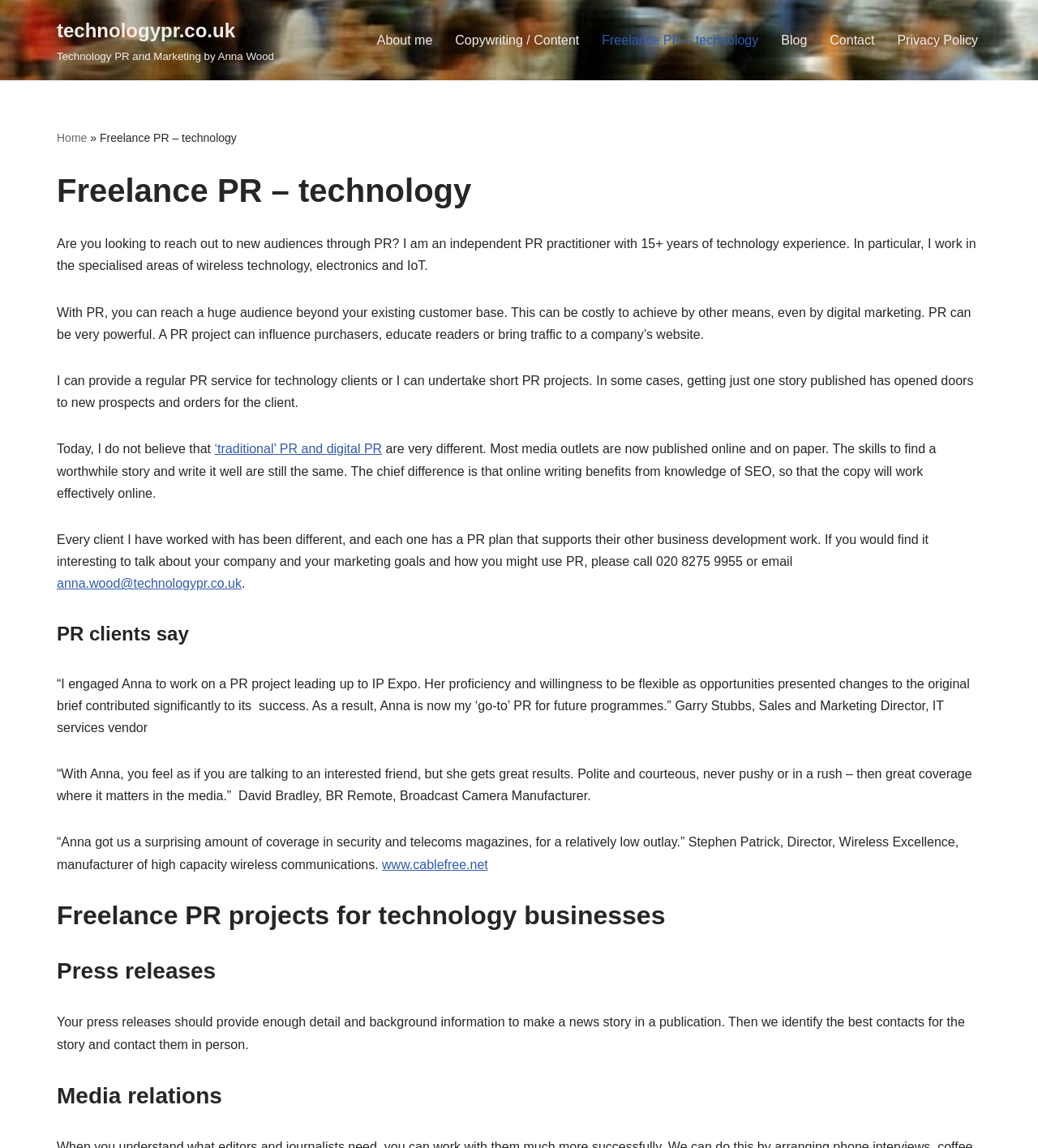What is the profession of the person described on this webpage?
Please ensure your answer is as detailed and informative as possible.

Based on the webpage content, it is clear that the person described is a PR consultant, as they mention their experience in technology PR and offer PR services to clients.